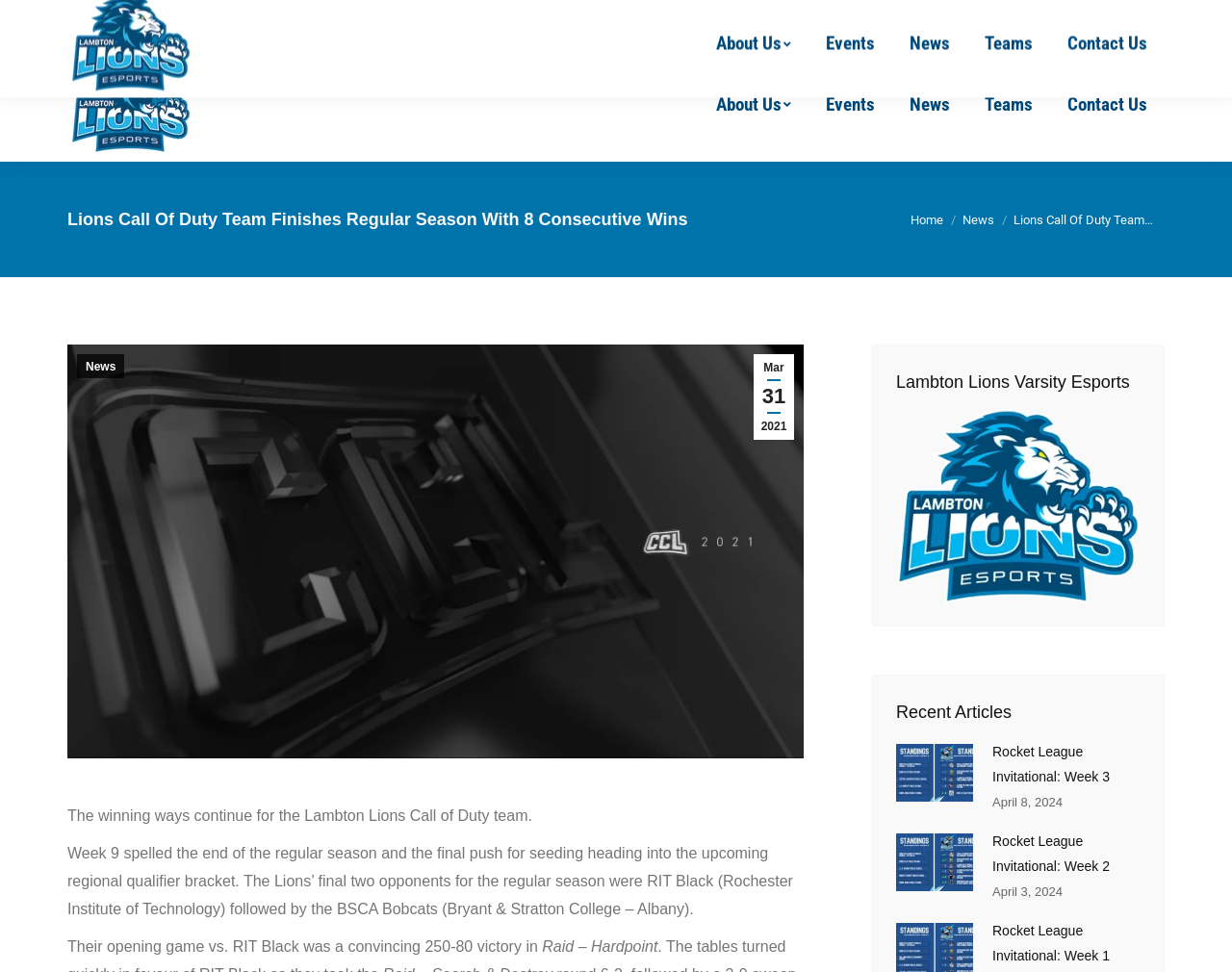Highlight the bounding box coordinates of the region I should click on to meet the following instruction: "Visit the Lambton Esports homepage".

[0.055, 0.051, 0.159, 0.163]